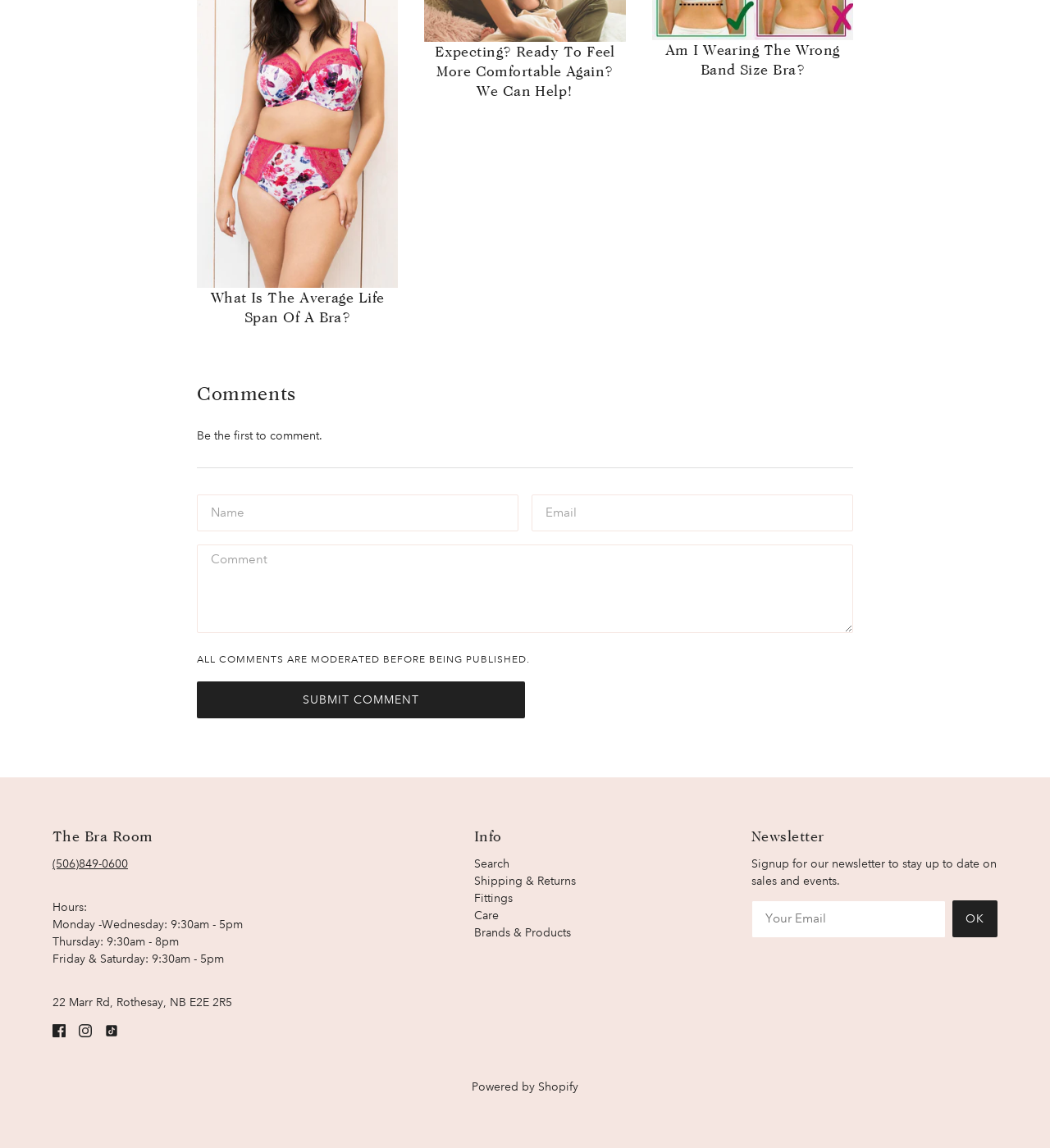Can you give a detailed response to the following question using the information from the image? What are the hours of operation on Thursdays?

I found the hours of operation by looking at the bottom section of the webpage, where the contact information is provided. The hours are listed as 'Thursday: 9:30am - 8pm'.